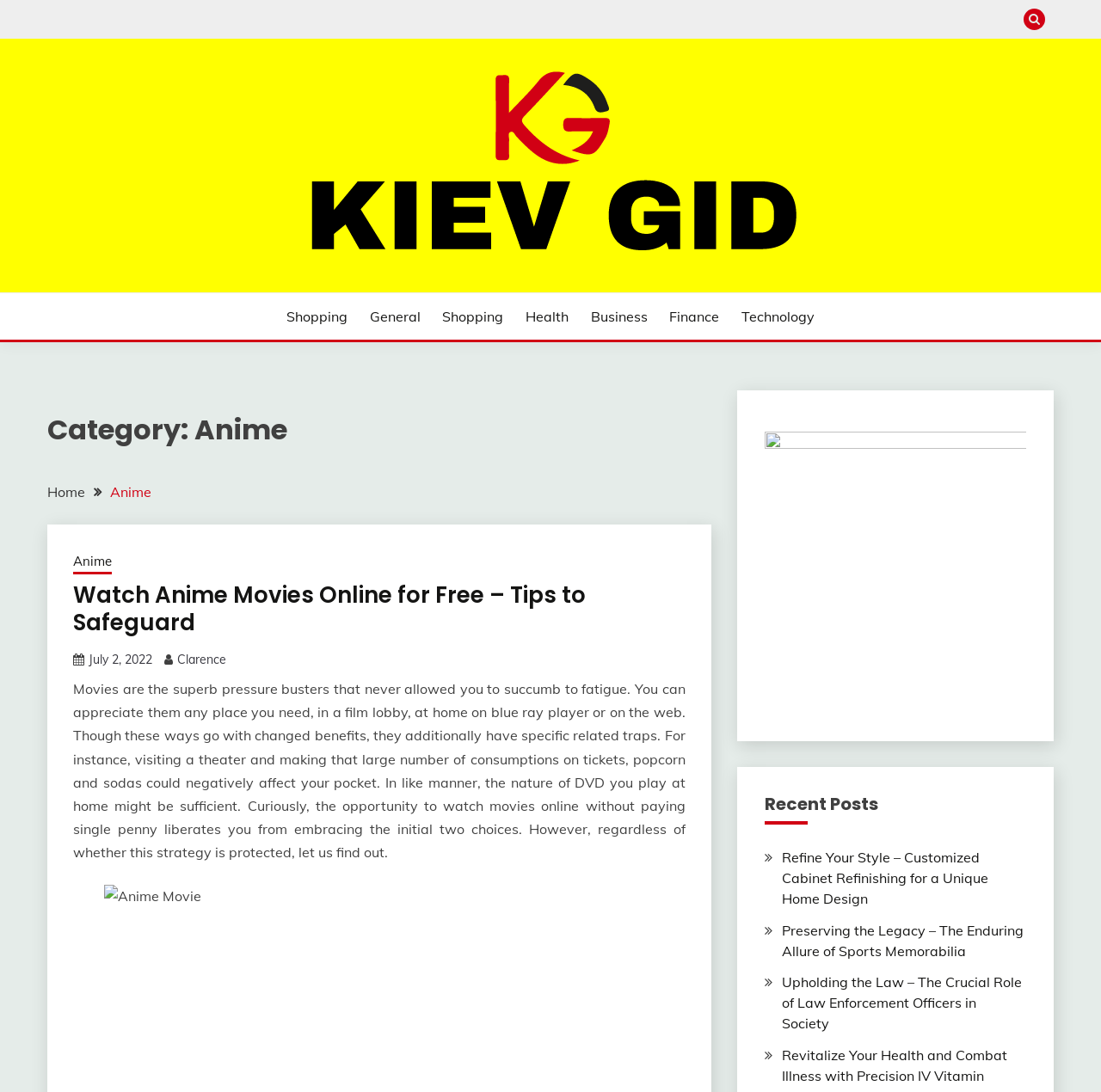Indicate the bounding box coordinates of the element that needs to be clicked to satisfy the following instruction: "Go to the Shopping category". The coordinates should be four float numbers between 0 and 1, i.e., [left, top, right, bottom].

[0.26, 0.28, 0.316, 0.299]